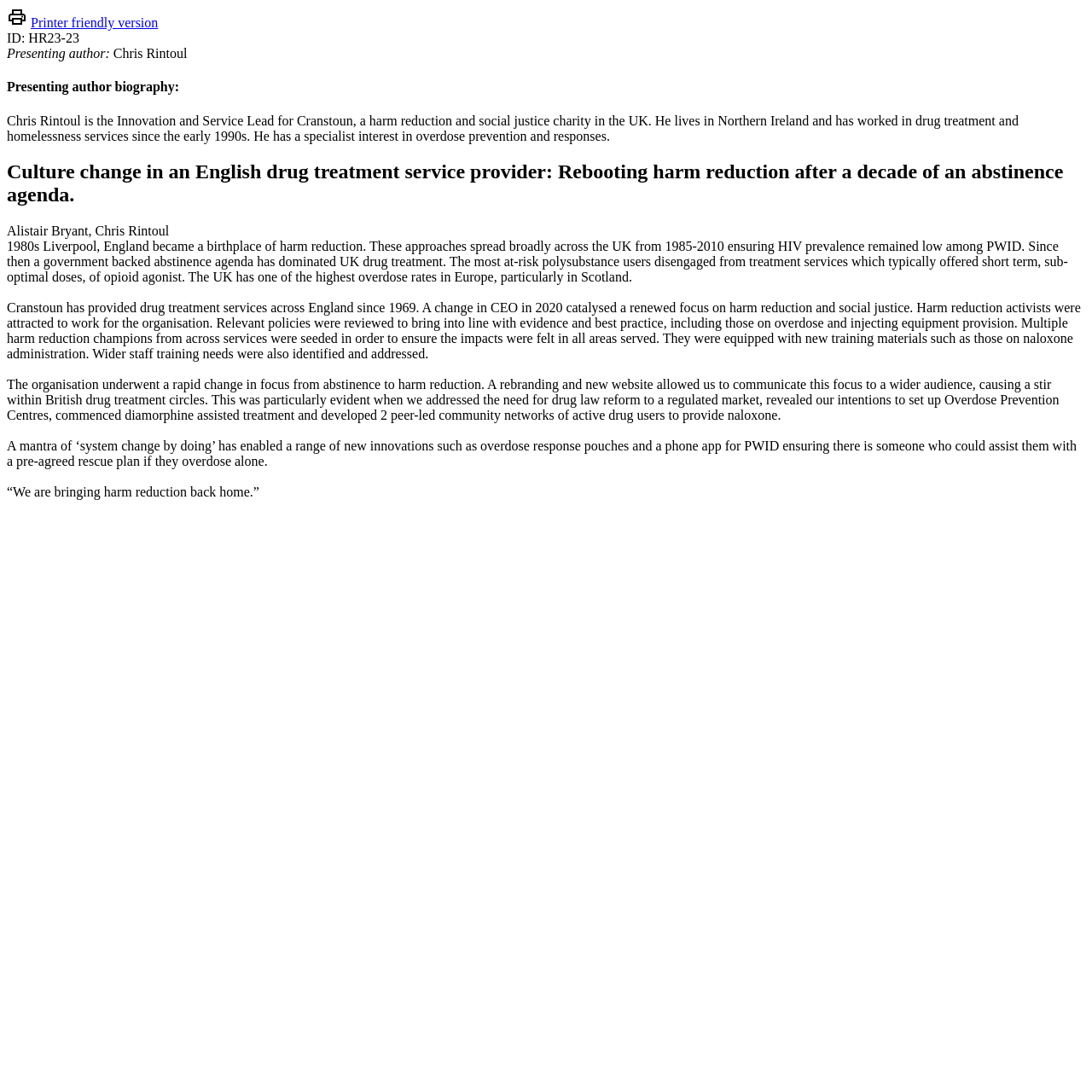Who is the presenting author?
Please respond to the question with a detailed and thorough explanation.

I found the answer by looking at the text 'Presenting author:' and the corresponding text next to it, which is 'Chris Rintoul'.